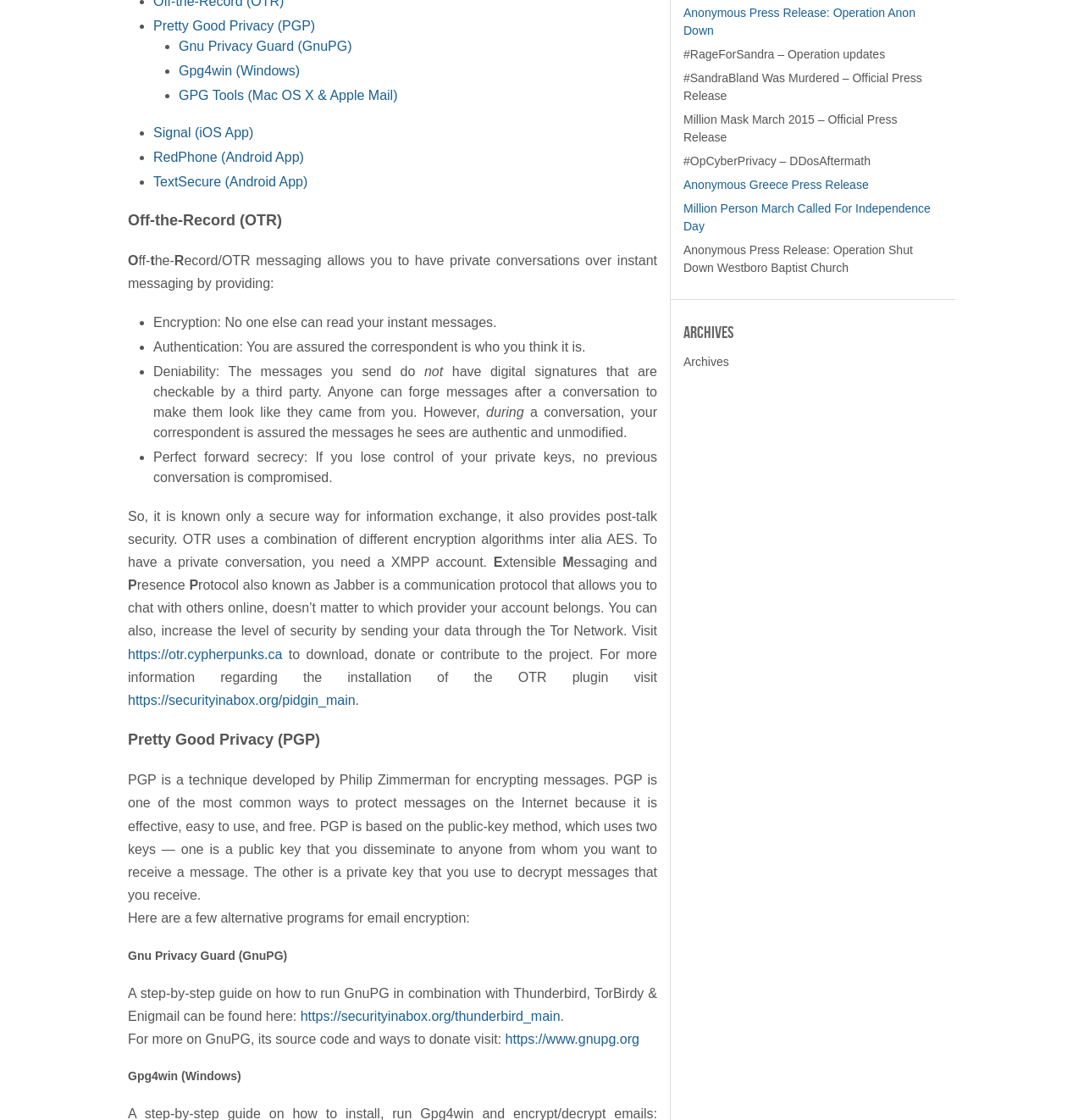Please determine the bounding box coordinates for the element with the description: "Gpg4win (Windows)".

[0.165, 0.057, 0.277, 0.07]